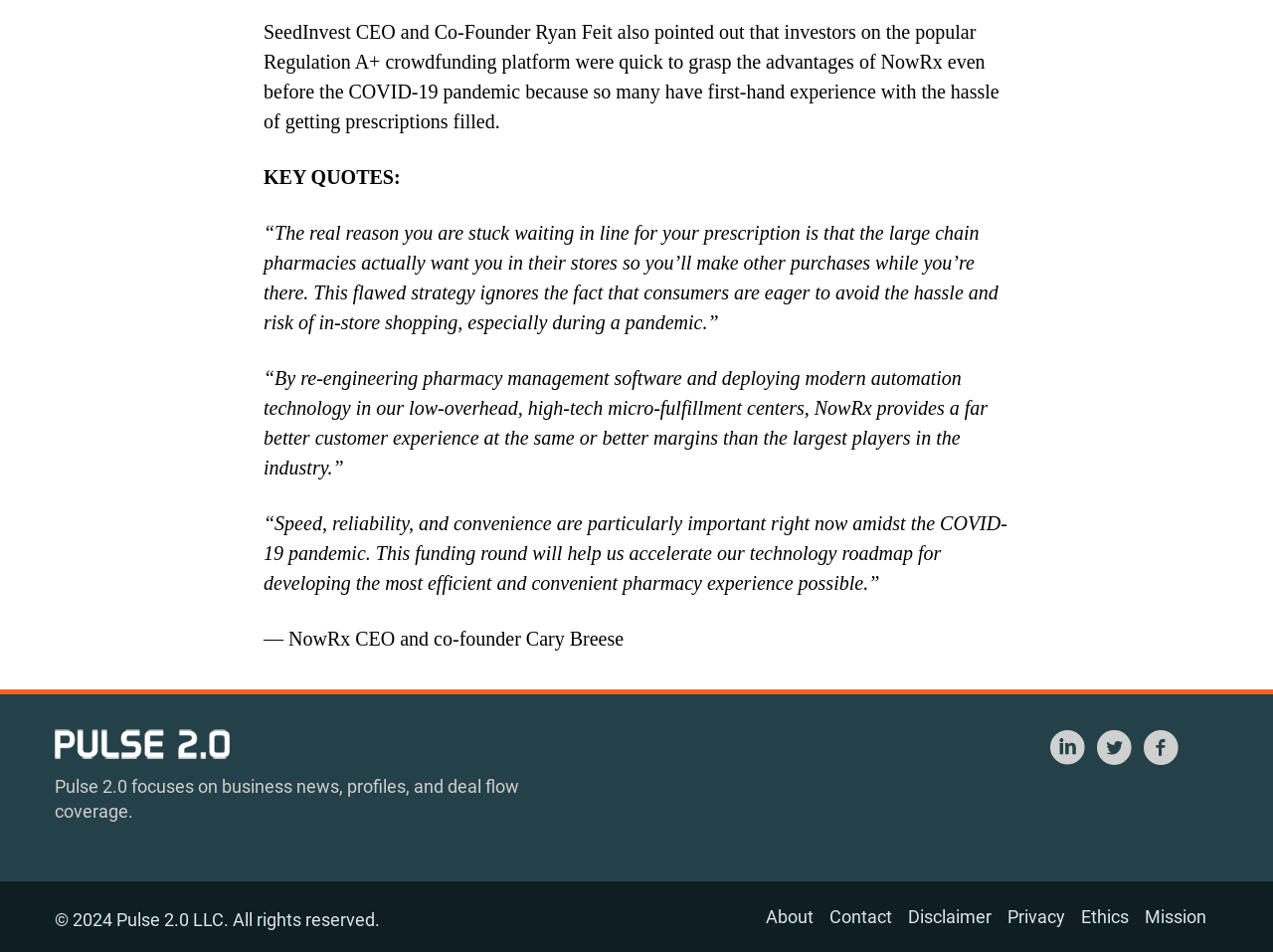Use the details in the image to answer the question thoroughly: 
What is the focus of Pulse 2.0?

The answer can be found in the section where it says 'Pulse 2.0 focuses on business news, profiles, and deal flow coverage'.